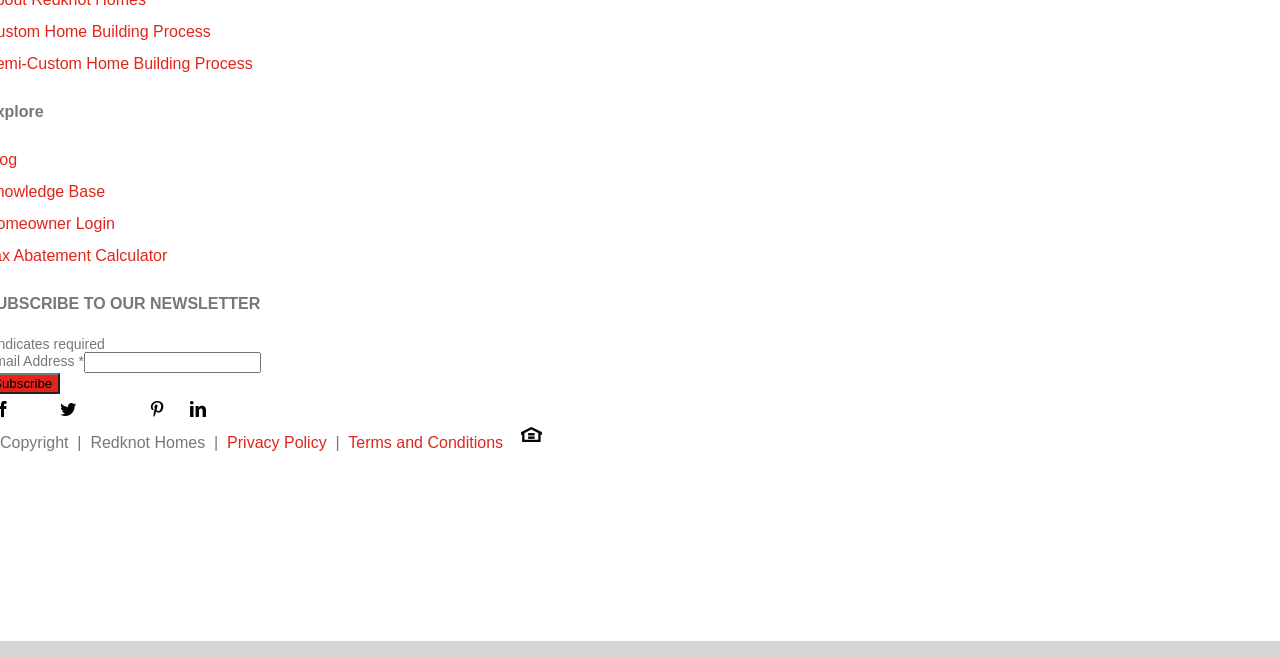How many links are present in the footer section of the webpage?
Please provide a single word or phrase answer based on the image.

4